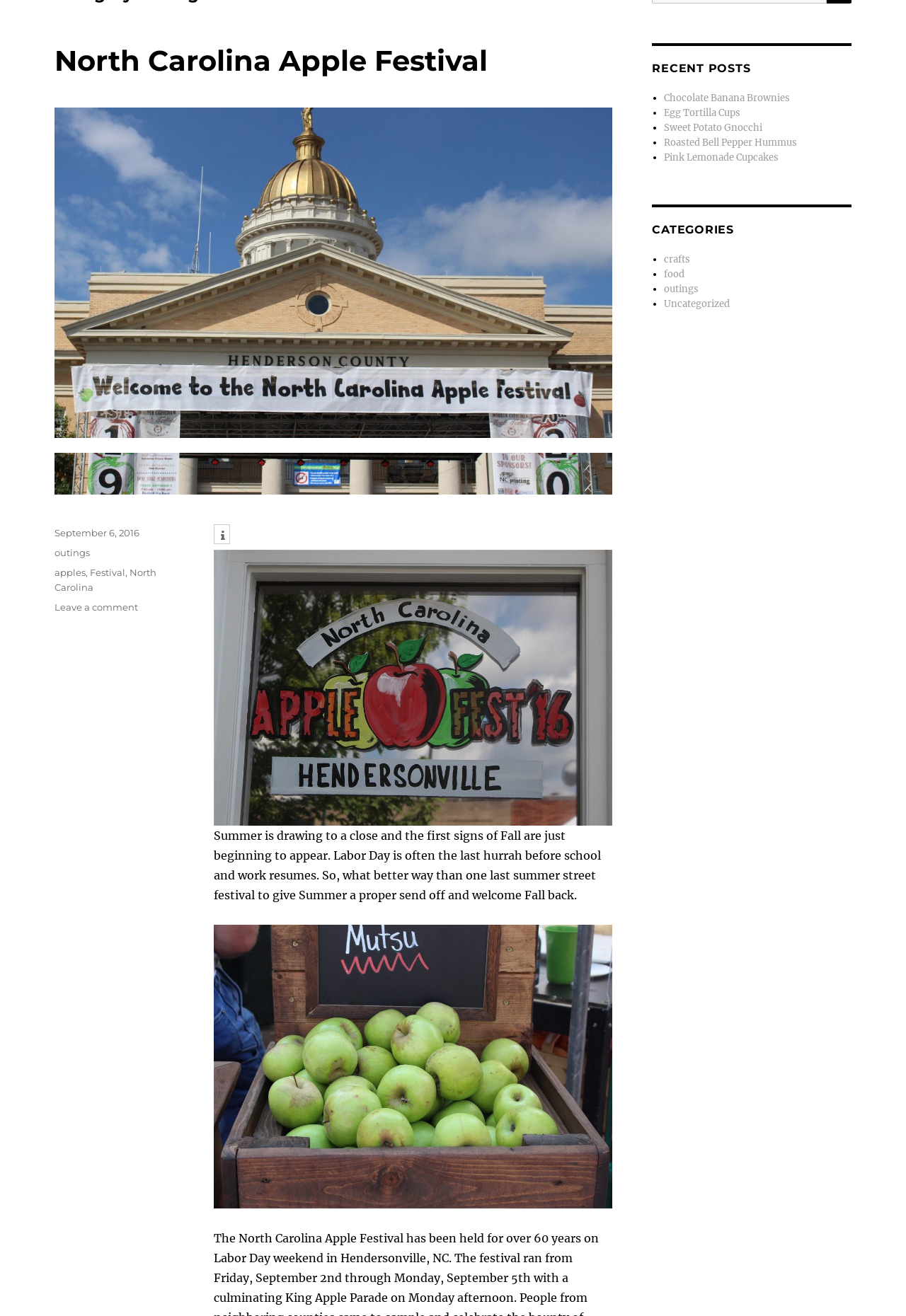Based on the element description, predict the bounding box coordinates (top-left x, top-left y, bottom-right x, bottom-right y) for the UI element in the screenshot: North Carolina Apple Festival

[0.06, 0.033, 0.538, 0.059]